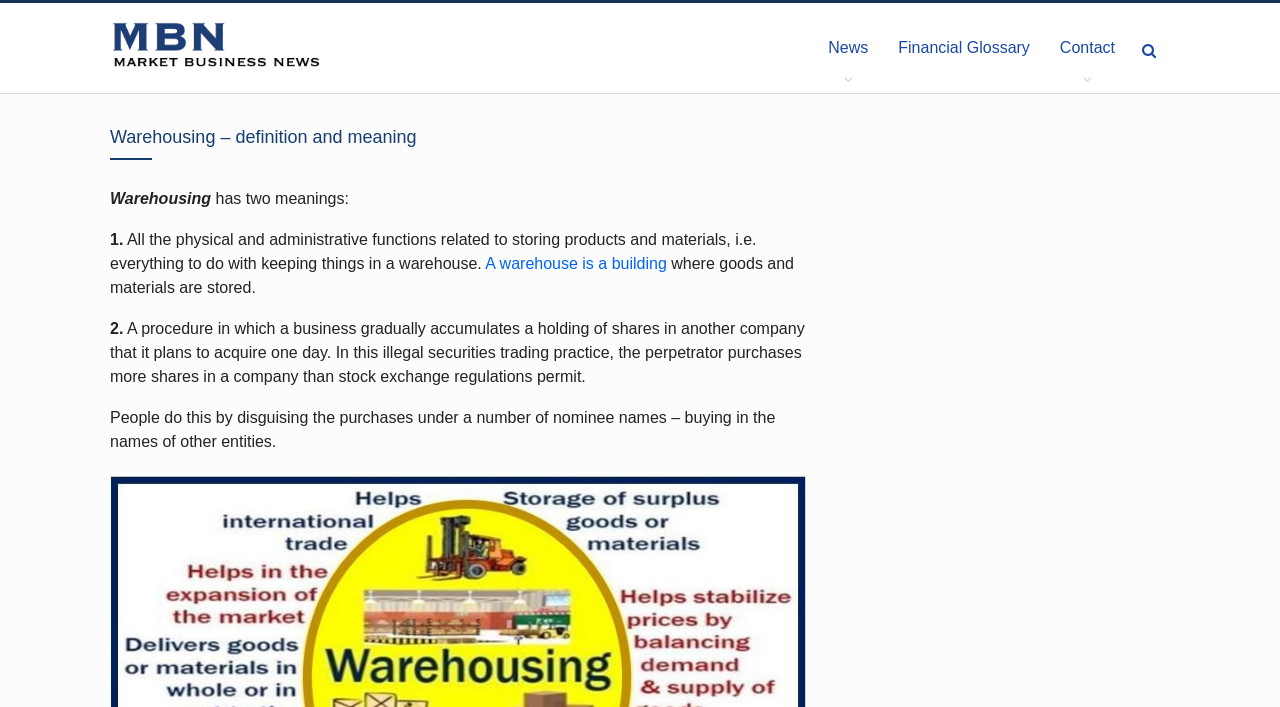Bounding box coordinates are specified in the format (top-left x, top-left y, bottom-right x, bottom-right y). All values are floating point numbers bounded between 0 and 1. Please provide the bounding box coordinate of the region this sentence describes: A warehouse is a building

[0.379, 0.361, 0.521, 0.385]